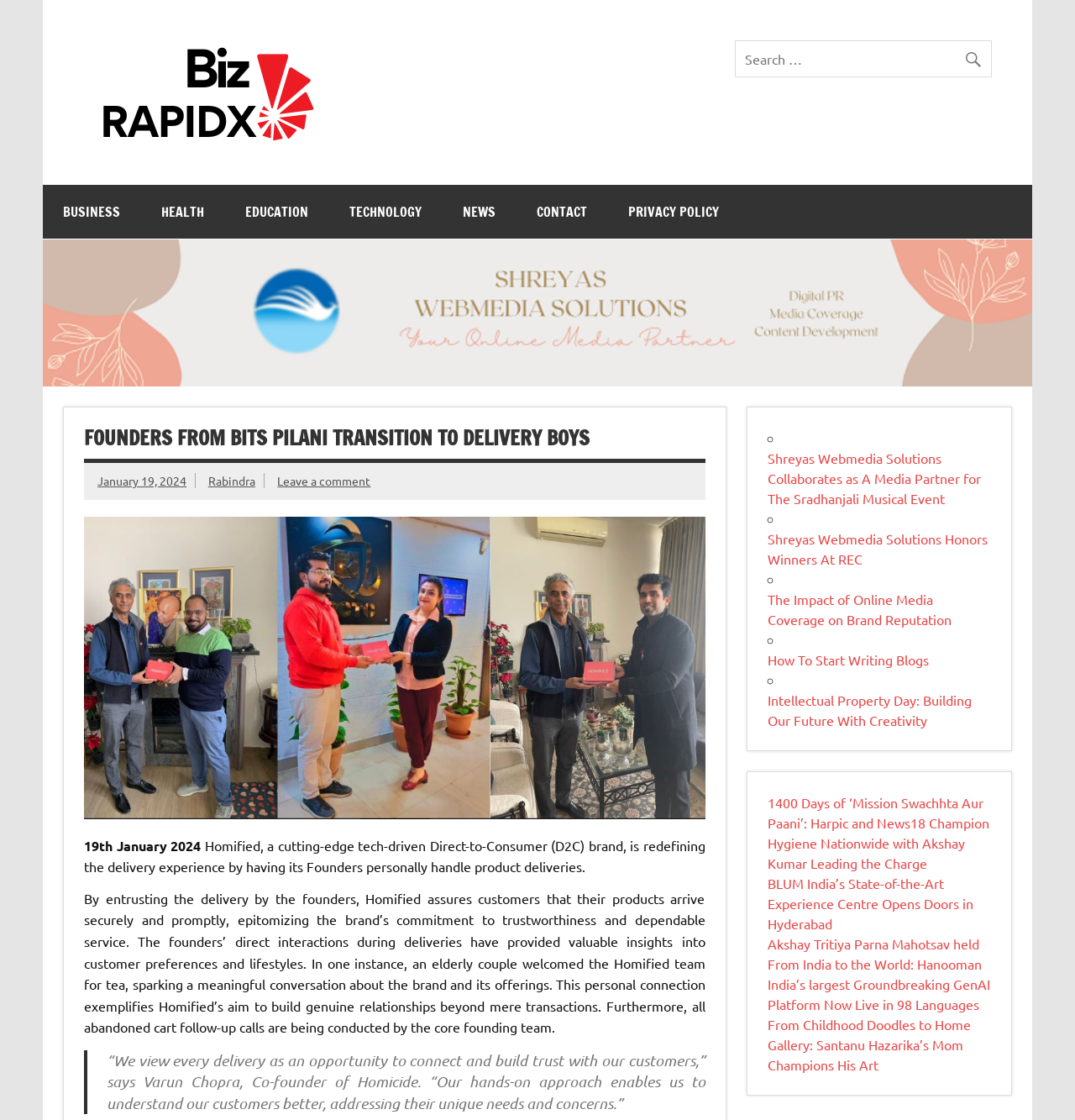What is the brand mentioned in the article?
Look at the screenshot and give a one-word or phrase answer.

Homified